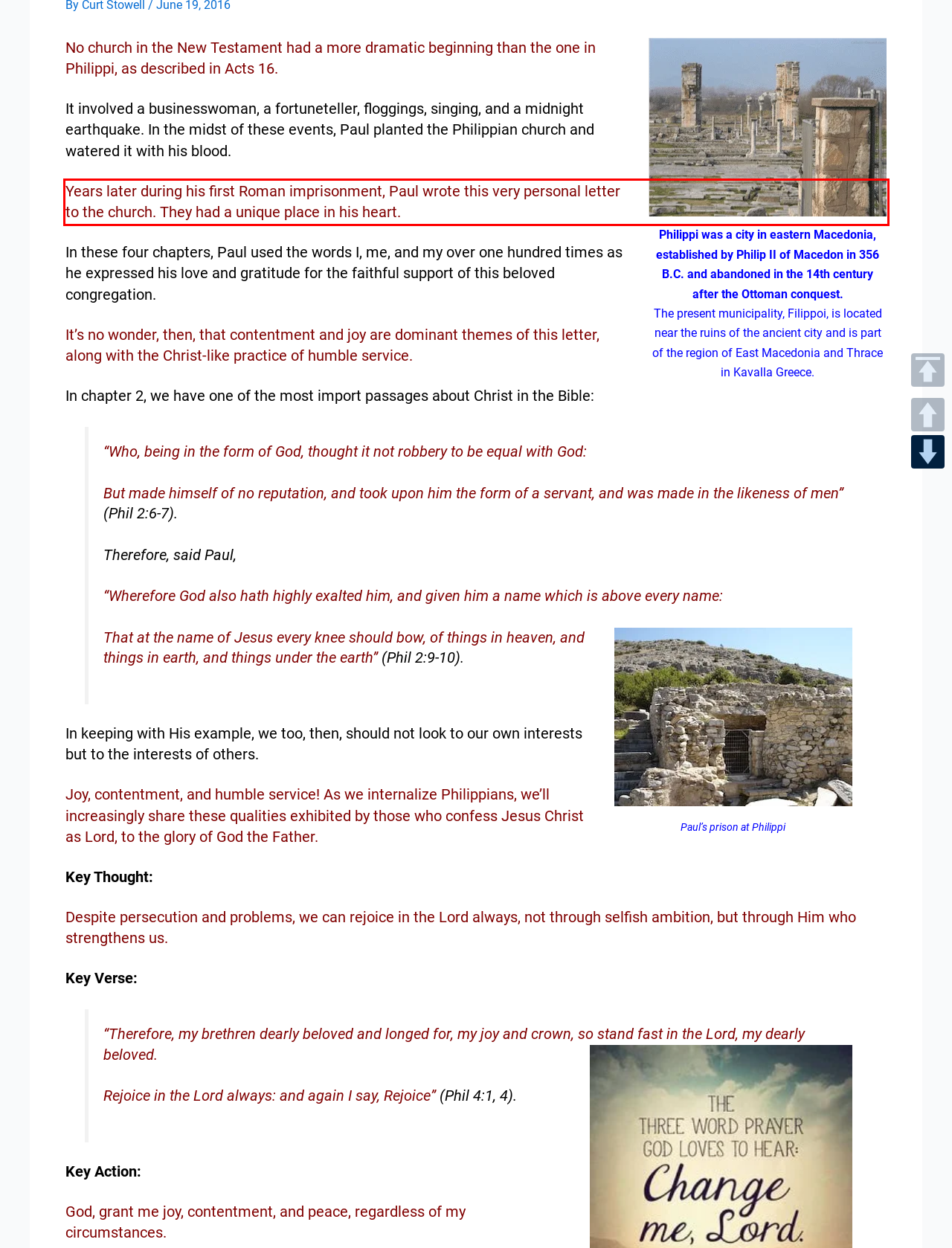Please look at the webpage screenshot and extract the text enclosed by the red bounding box.

Years later during his first Roman imprisonment, Paul wrote this very personal letter to the church. They had a unique place in his heart.